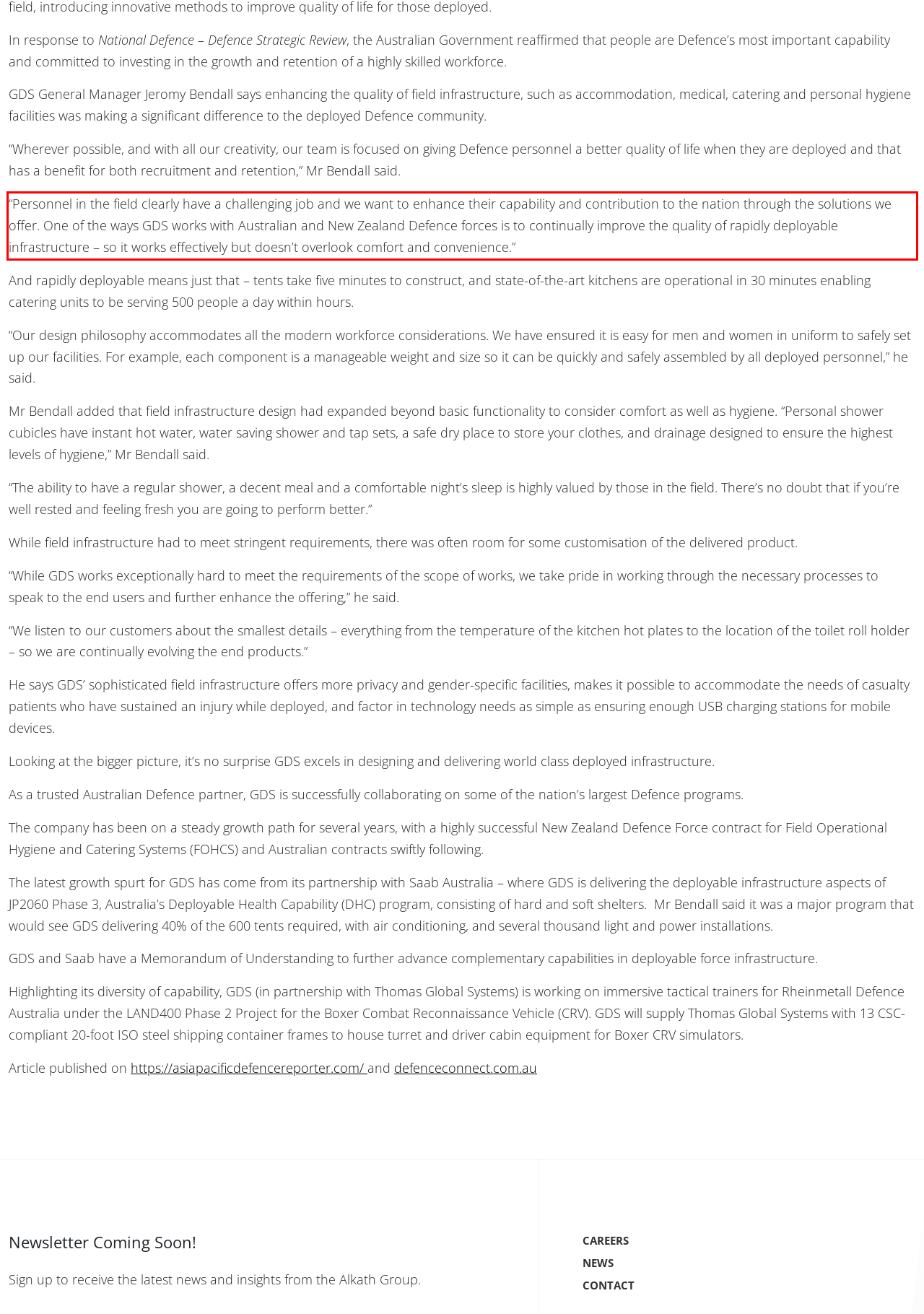Examine the screenshot of the webpage, locate the red bounding box, and generate the text contained within it.

“Personnel in the field clearly have a challenging job and we want to enhance their capability and contribution to the nation through the solutions we offer. One of the ways GDS works with Australian and New Zealand Defence forces is to continually improve the quality of rapidly deployable infrastructure – so it works effectively but doesn’t overlook comfort and convenience.”